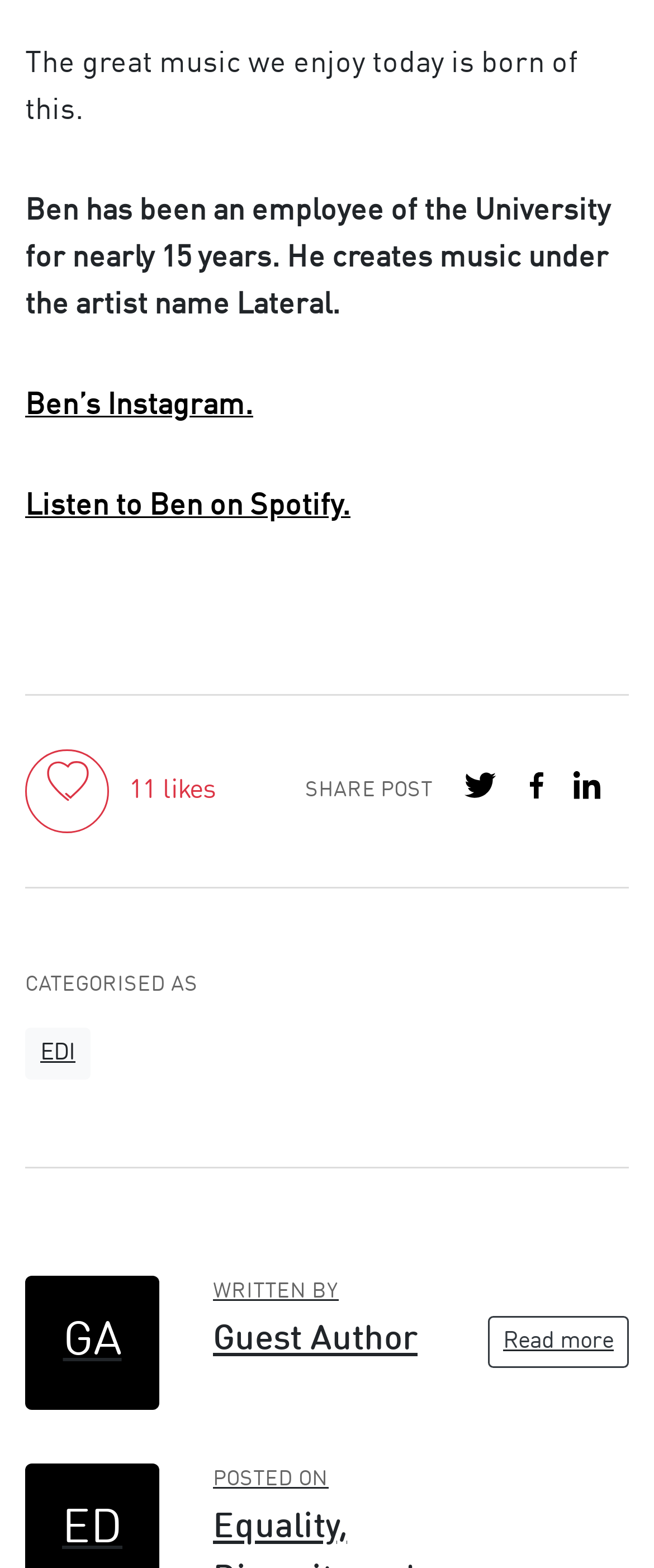Answer the question below in one word or phrase:
What is the category of the post?

EDI